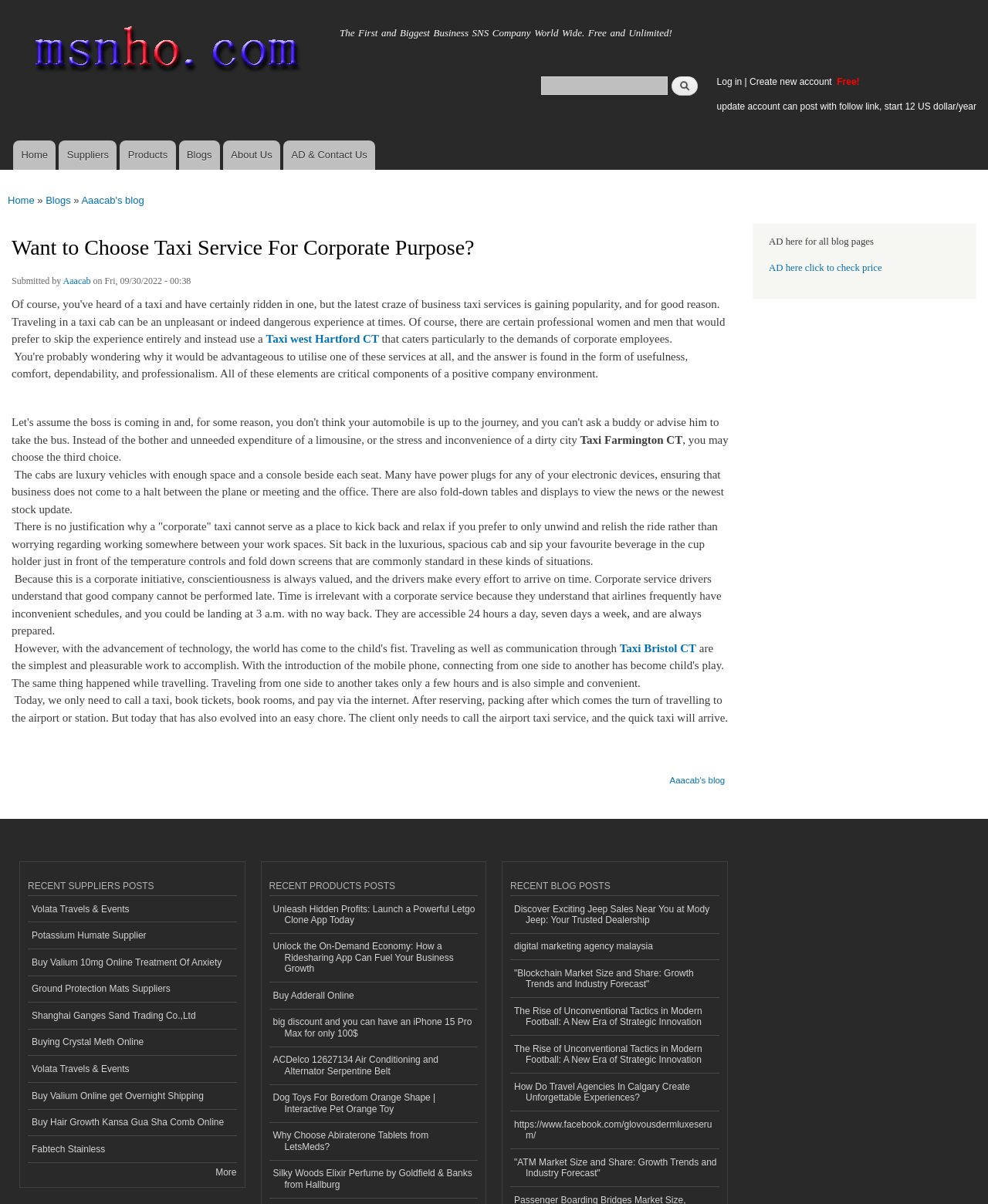Identify the bounding box coordinates of the section to be clicked to complete the task described by the following instruction: "Check recent suppliers posts". The coordinates should be four float numbers between 0 and 1, formatted as [left, top, right, bottom].

[0.028, 0.73, 0.239, 0.744]